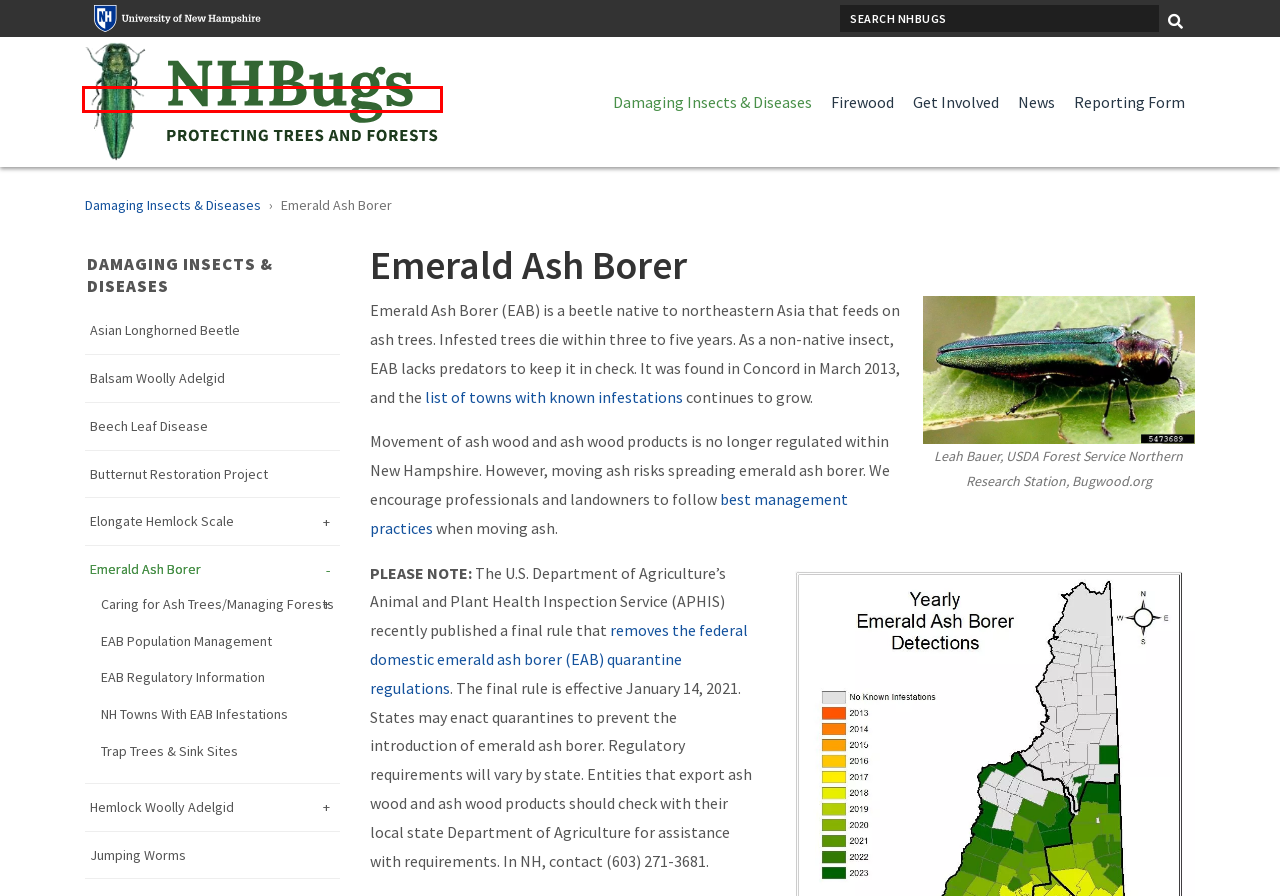Observe the webpage screenshot and focus on the red bounding box surrounding a UI element. Choose the most appropriate webpage description that corresponds to the new webpage after clicking the element in the bounding box. Here are the candidates:
A. USY - Administrative Board | University System of New Hampshire
B. Insects Confused with EAB Adults
C. Public Information Map
D. E. Privacy Policy | University System of New Hampshire
E. Department Statistics | Police Department
F. Terms of Use | University System of New Hampshire
G. NHBugs | University of New Hampshire
H. University of New Hampshire | University of New Hampshire

G